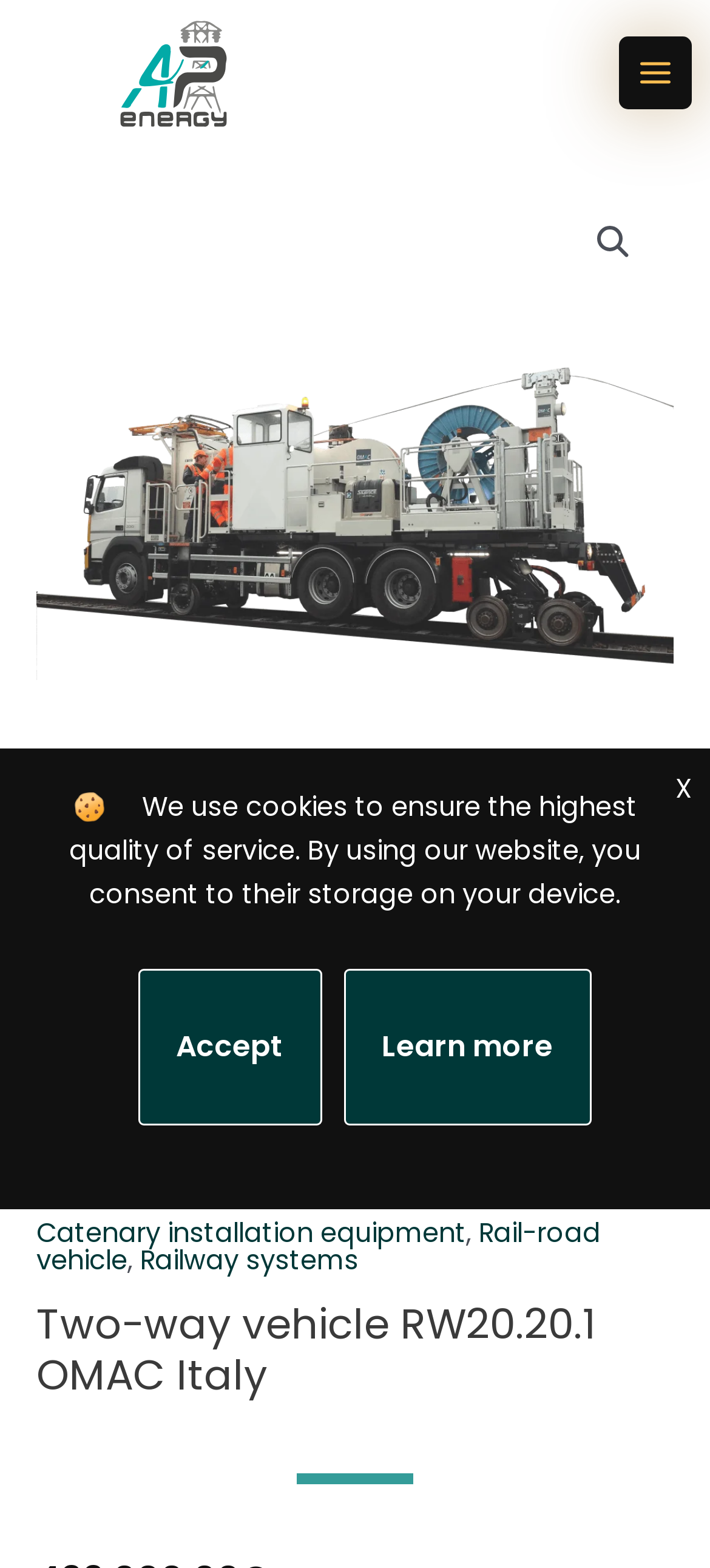Generate the text content of the main headline of the webpage.

Two-way vehicle RW20.20.1 OMAC Italy